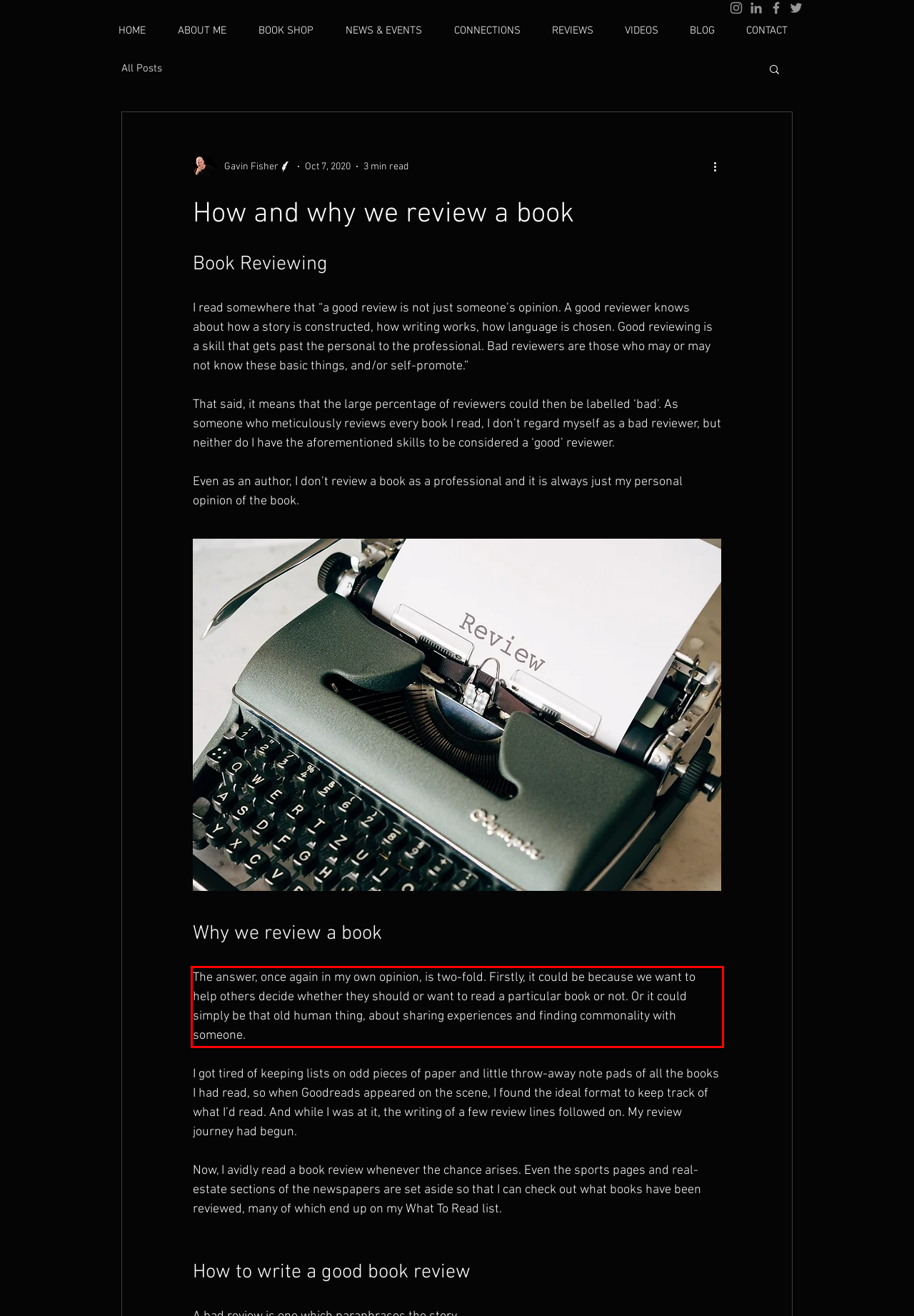Extract and provide the text found inside the red rectangle in the screenshot of the webpage.

The answer, once again in my own opinion, is two-fold. Firstly, it could be because we want to help others decide whether they should or want to read a particular book or not. Or it could simply be that old human thing, about sharing experiences and finding commonality with someone.